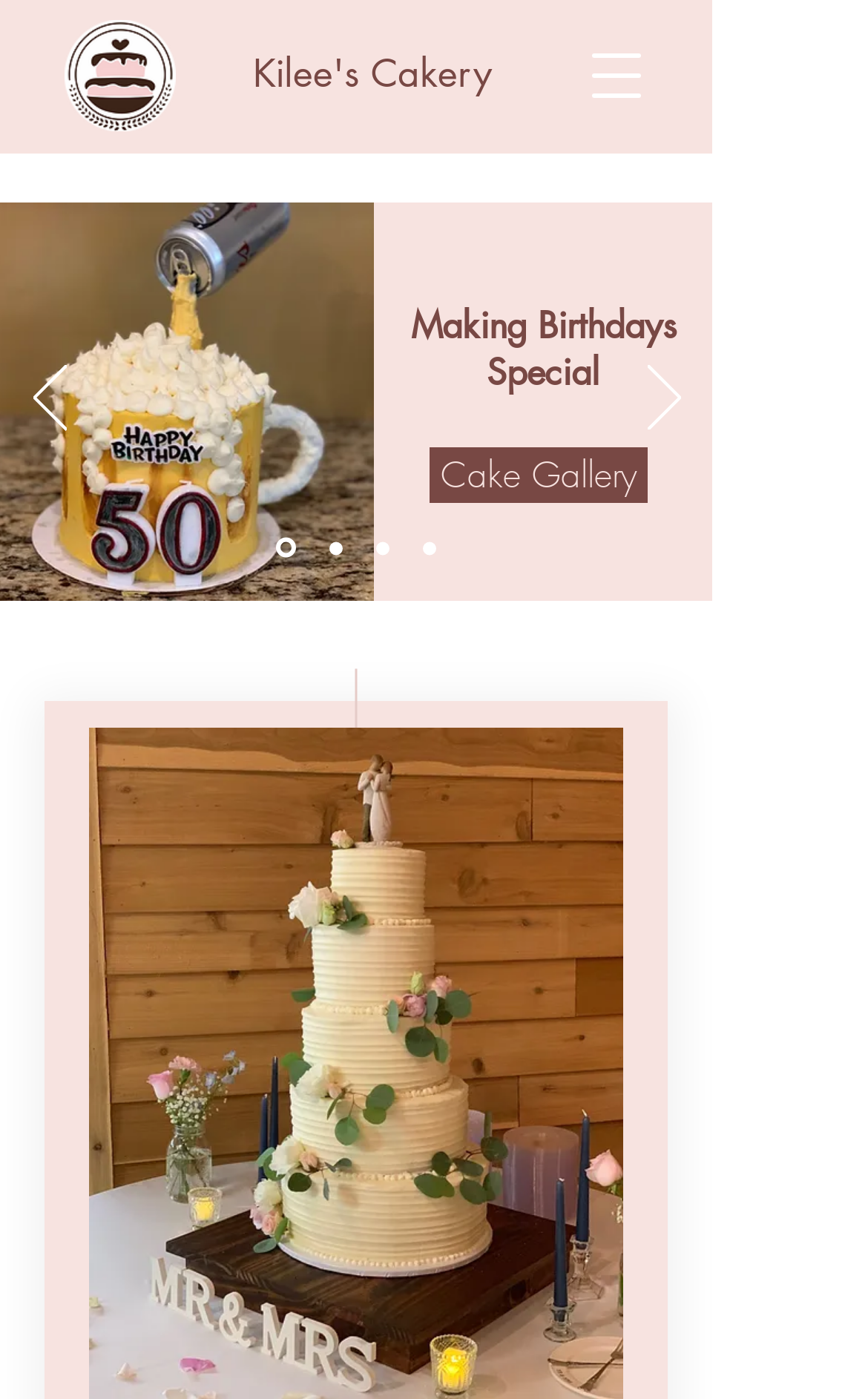Can you show the bounding box coordinates of the region to click on to complete the task described in the instruction: "Click Next"?

[0.745, 0.261, 0.783, 0.313]